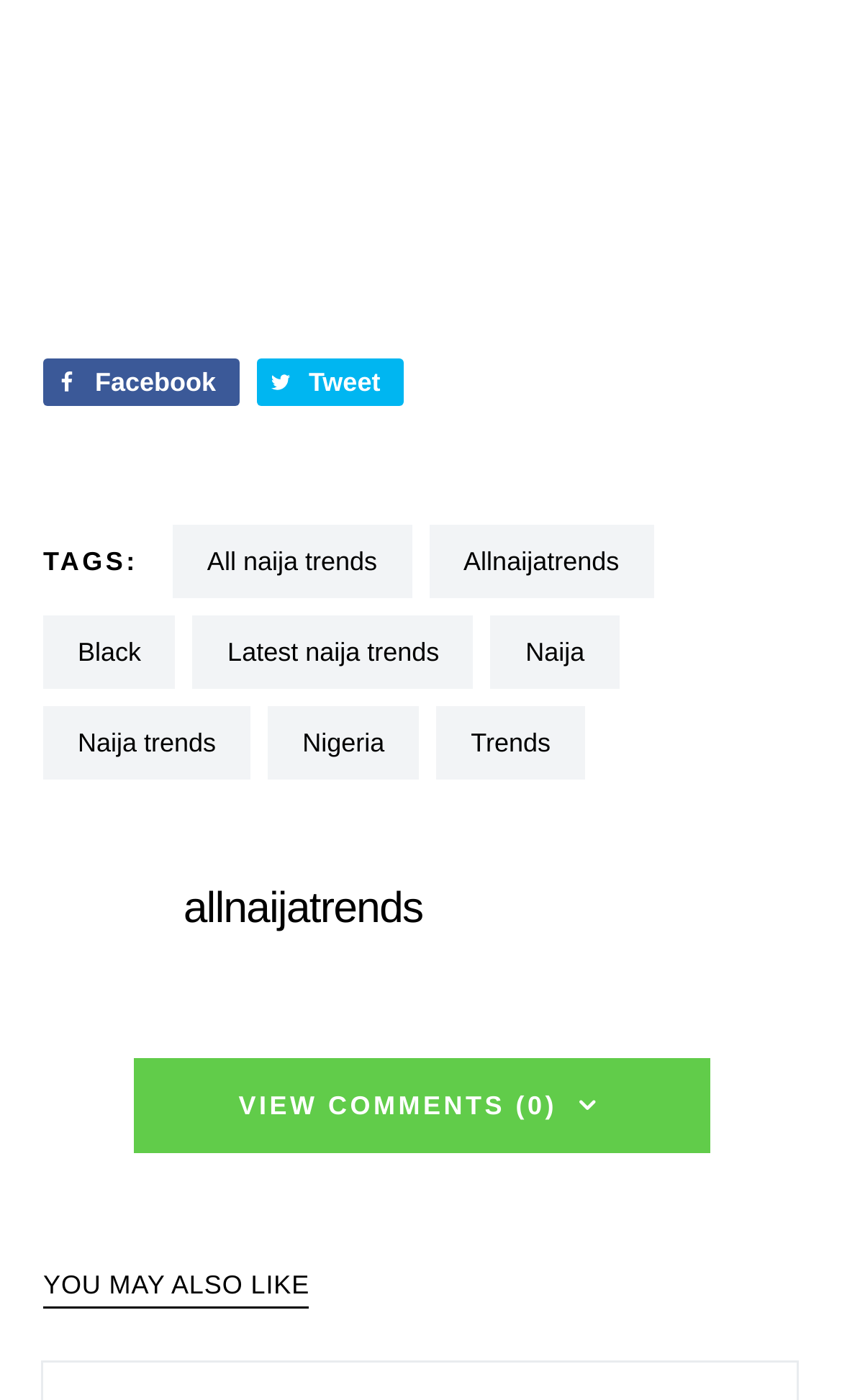Locate the UI element described by naija trends in the provided webpage screenshot. Return the bounding box coordinates in the format (top-left x, top-left y, bottom-right x, bottom-right y), ensuring all values are between 0 and 1.

[0.051, 0.504, 0.298, 0.556]